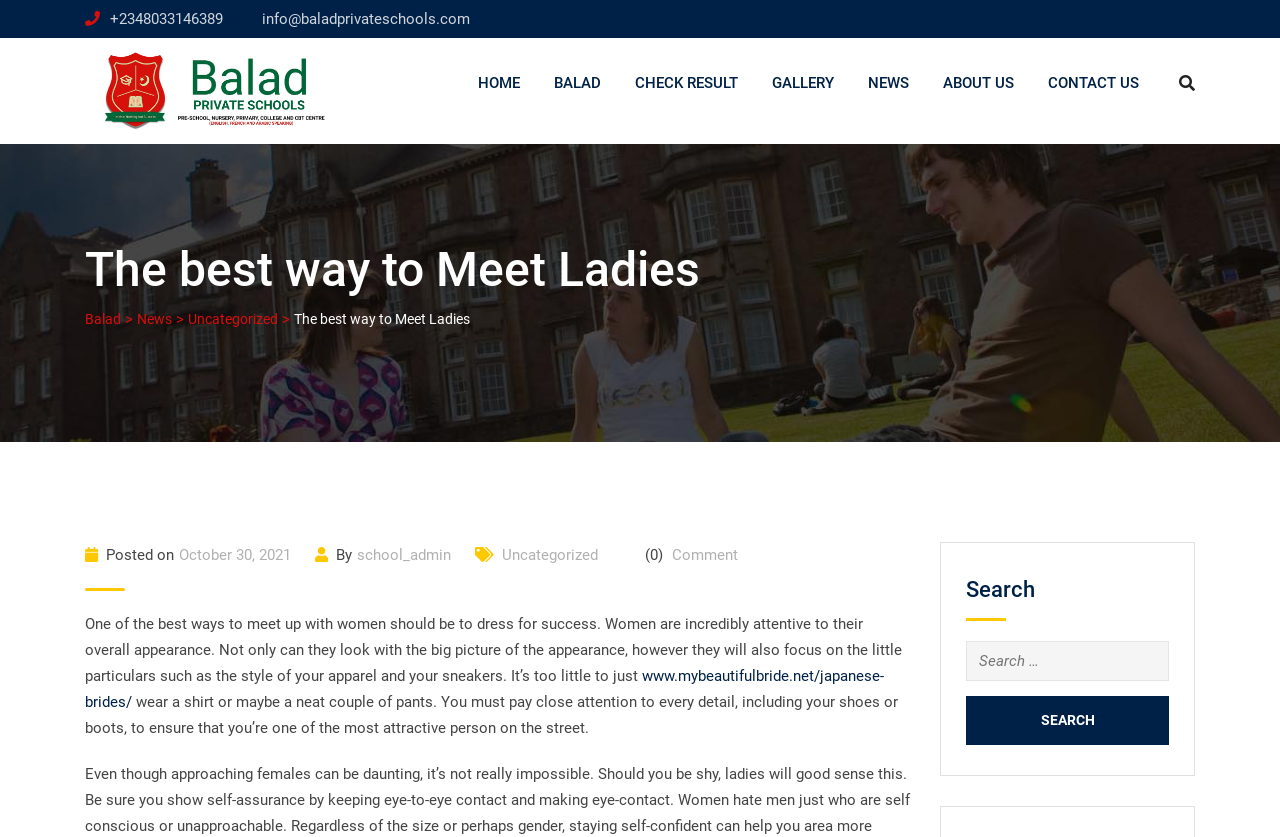Identify the bounding box coordinates for the region to click in order to carry out this instruction: "Search for something". Provide the coordinates using four float numbers between 0 and 1, formatted as [left, top, right, bottom].

[0.755, 0.766, 0.913, 0.814]